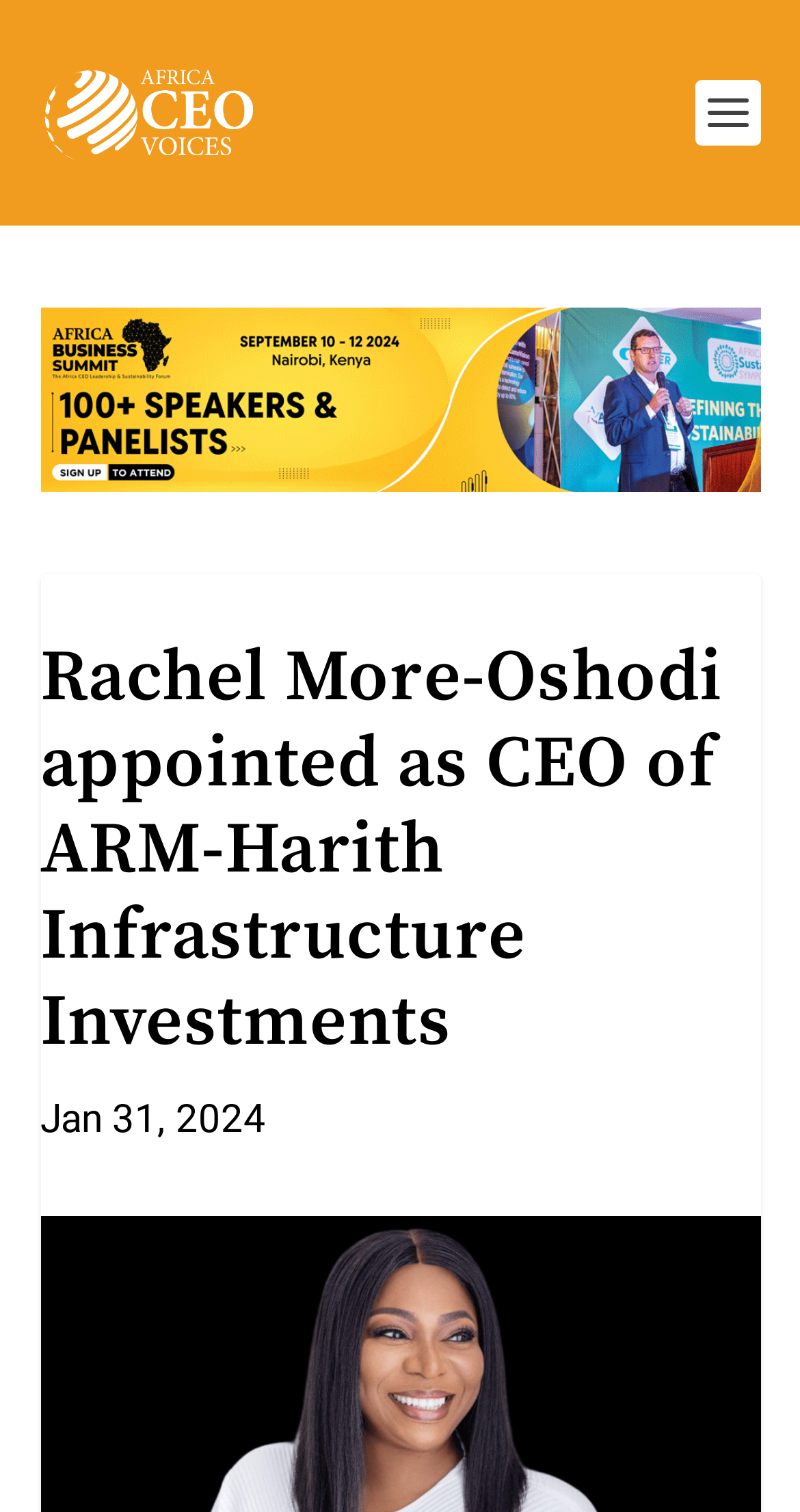Please find the bounding box coordinates in the format (top-left x, top-left y, bottom-right x, bottom-right y) for the given element description. Ensure the coordinates are floating point numbers between 0 and 1. Description: alt="Africa CEO Voices"

[0.05, 0.041, 0.325, 0.108]